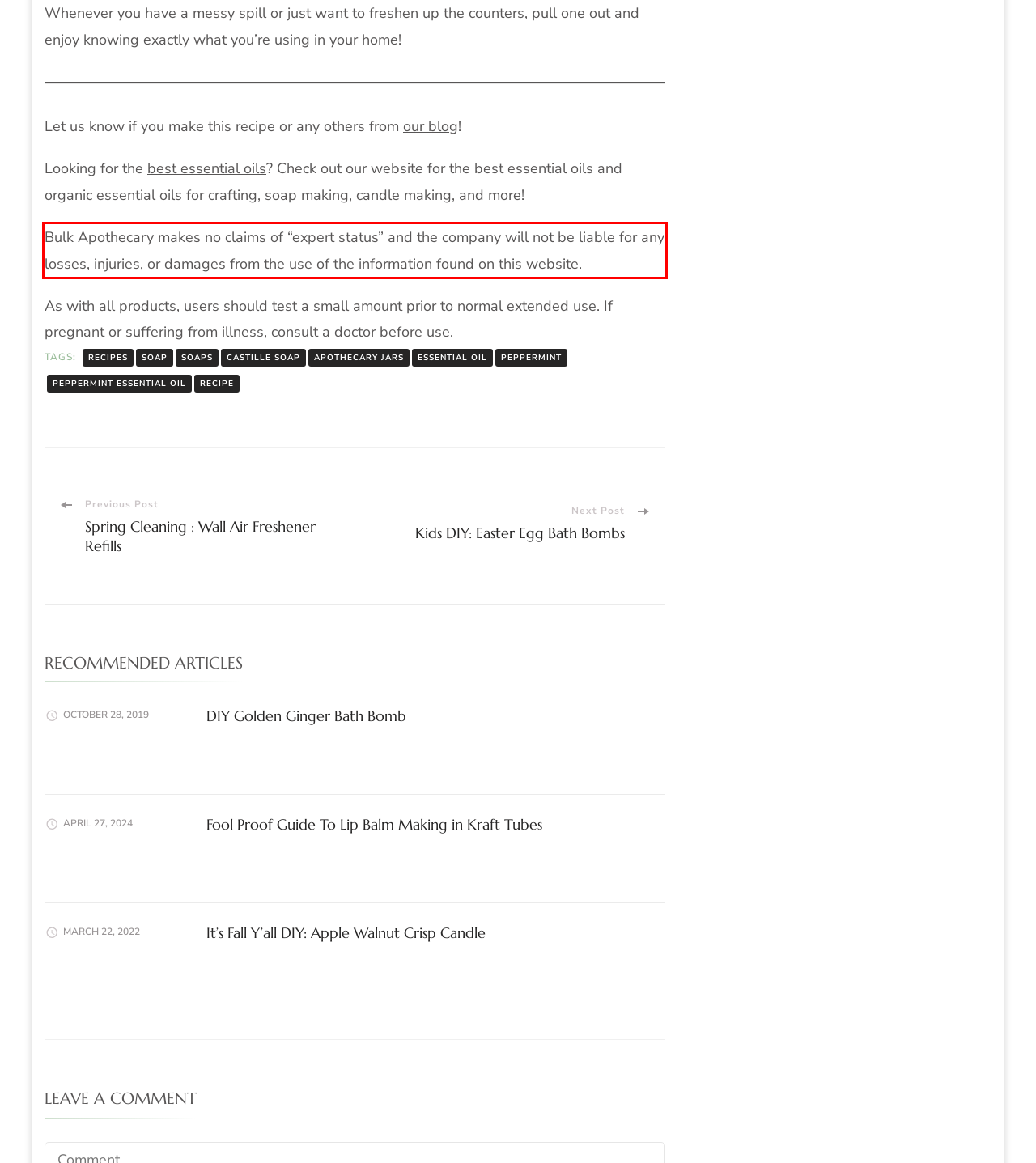Observe the screenshot of the webpage that includes a red rectangle bounding box. Conduct OCR on the content inside this red bounding box and generate the text.

Bulk Apothecary makes no claims of “expert status” and the company will not be liable for any losses, injuries, or damages from the use of the information found on this website.